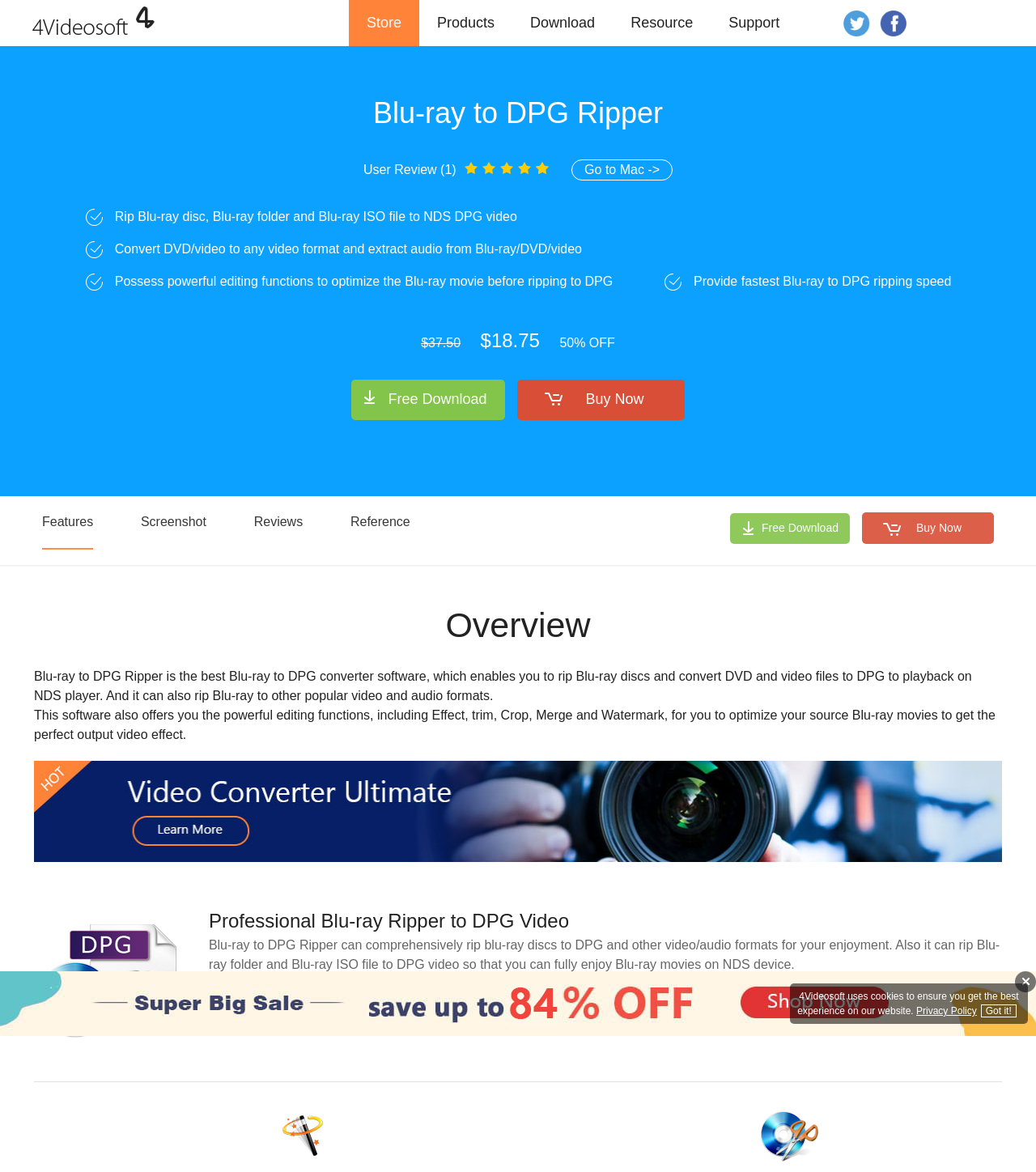Explain the webpage in detail.

This webpage is about a Blu-ray to DPG Ripper software, which allows users to rip Blu-ray discs, folders, and ISO files to DPG video for playback on NDS devices. The page has a logo of 4Videosoft at the top left corner, followed by a navigation menu with links to Store, Products, Download, Resource, and Support.

Below the navigation menu, there is a heading "Blu-ray to DPG Ripper" and a user review with a star rating. The review is accompanied by a link to switch to the Mac version. 

The main content of the page is divided into sections. The first section describes the software's capabilities, including ripping Blu-ray discs, converting DVD and video files, and editing functions. There are three paragraphs of text explaining the software's features, followed by a link to a video converter ultimate software.

The next section is titled "Professional Blu-ray Ripper to DPG Video" and features an image of a Blu-ray disc being ripped to DPG. This section also has two paragraphs of text describing the software's ability to rip Blu-ray discs, folders, and ISO files to DPG video and other formats.

There are also two images on the page, one showing the adjustment of Blu-ray effects and another showing the trimming and merging of Blu-ray videos.

At the bottom of the page, there is a section with a link to the privacy policy and a message about the use of cookies on the website. A "Got it!" button is located at the bottom right corner of the page.

Throughout the page, there are several calls-to-action, including links to free download and buy now, as well as a promotion offering 50% off the software.